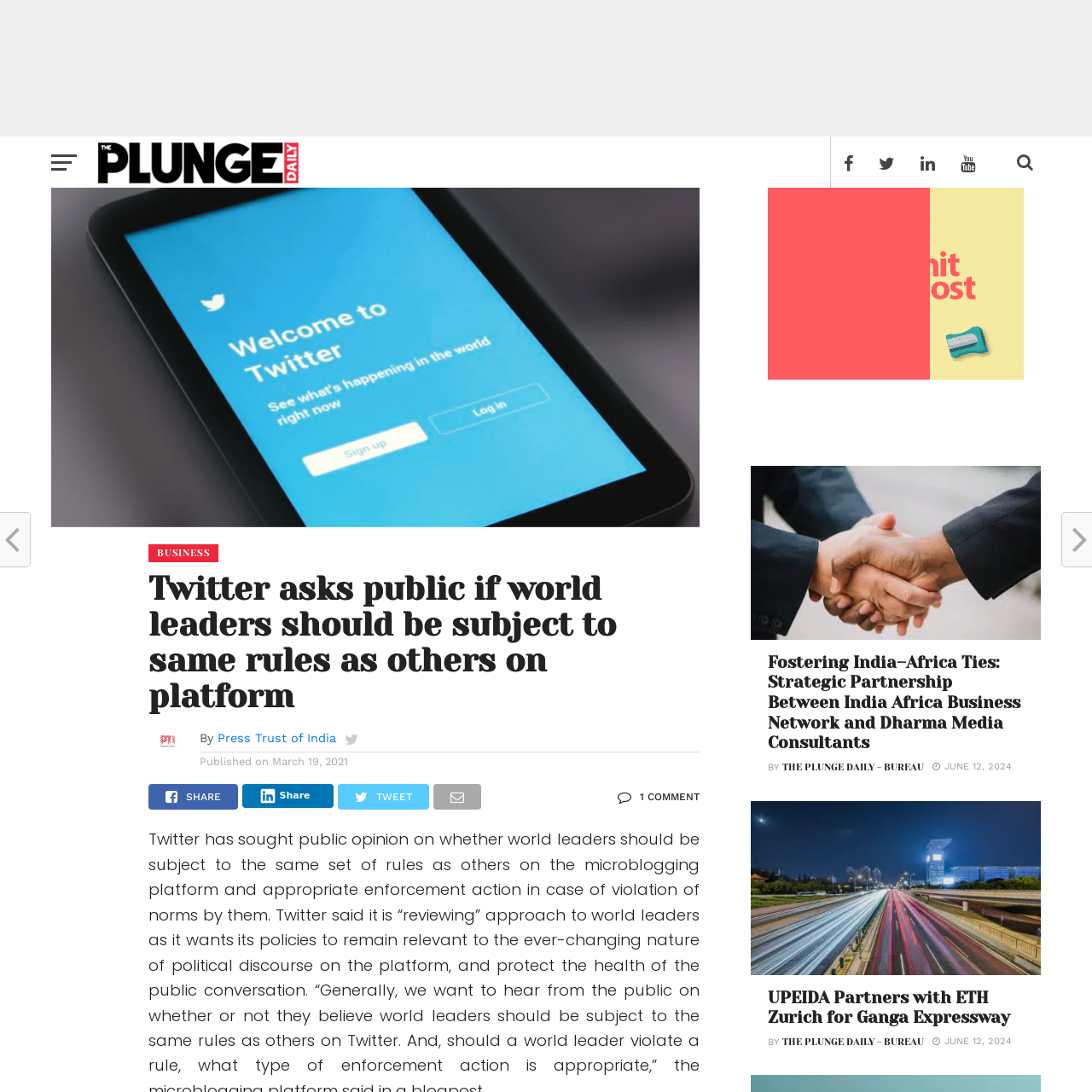What is the title of the second article?
Using the information presented in the image, please offer a detailed response to the question.

The title of the second article is determined by the heading element with ID 434, which contains the text 'Fostering India–Africa Ties: Strategic Partnership Between India Africa Business Network and Dharma Media Consultants'.